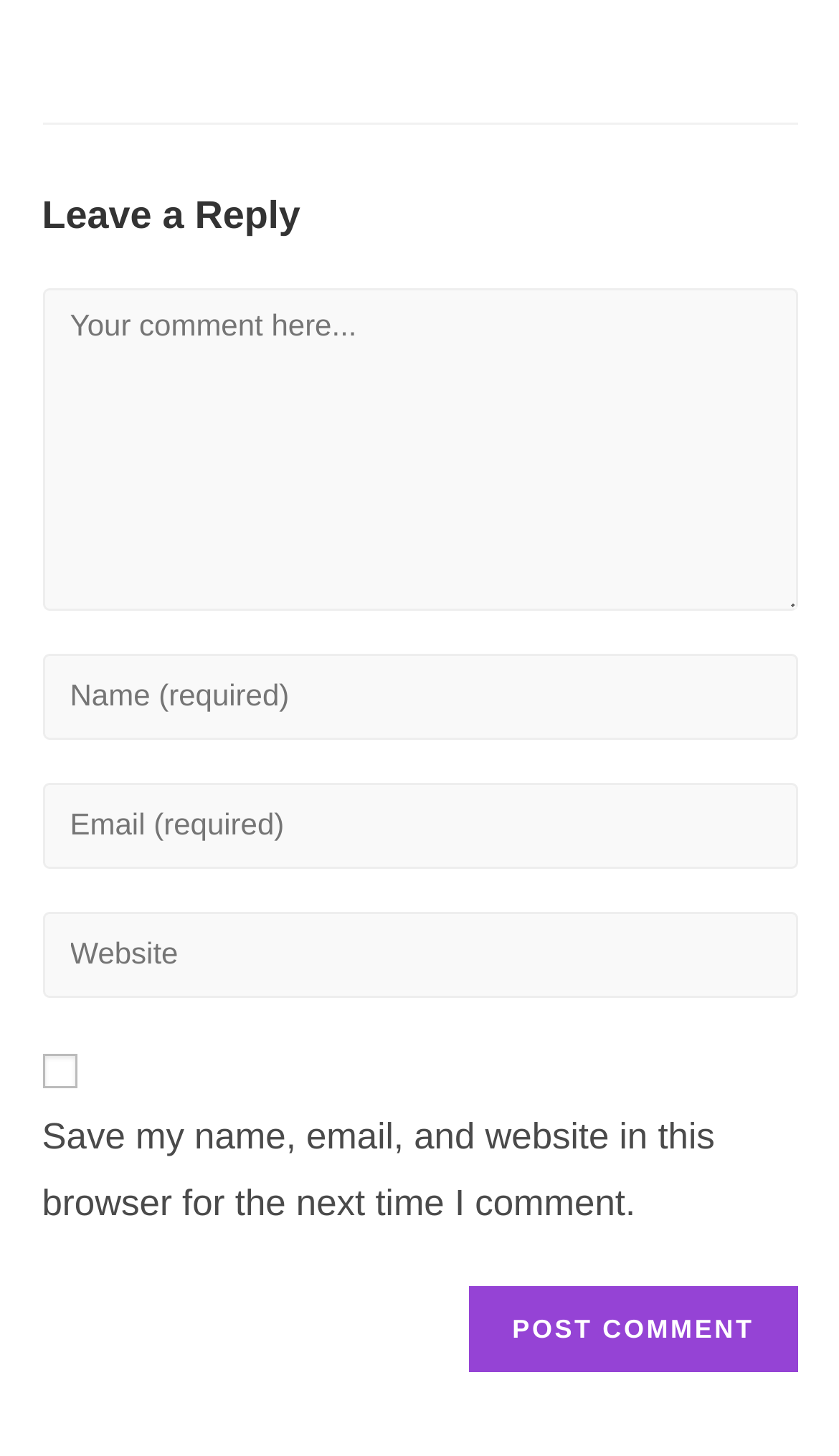Locate the bounding box of the UI element based on this description: "name="submit" value="Post Comment"". Provide four float numbers between 0 and 1 as [left, top, right, bottom].

[0.559, 0.884, 0.95, 0.943]